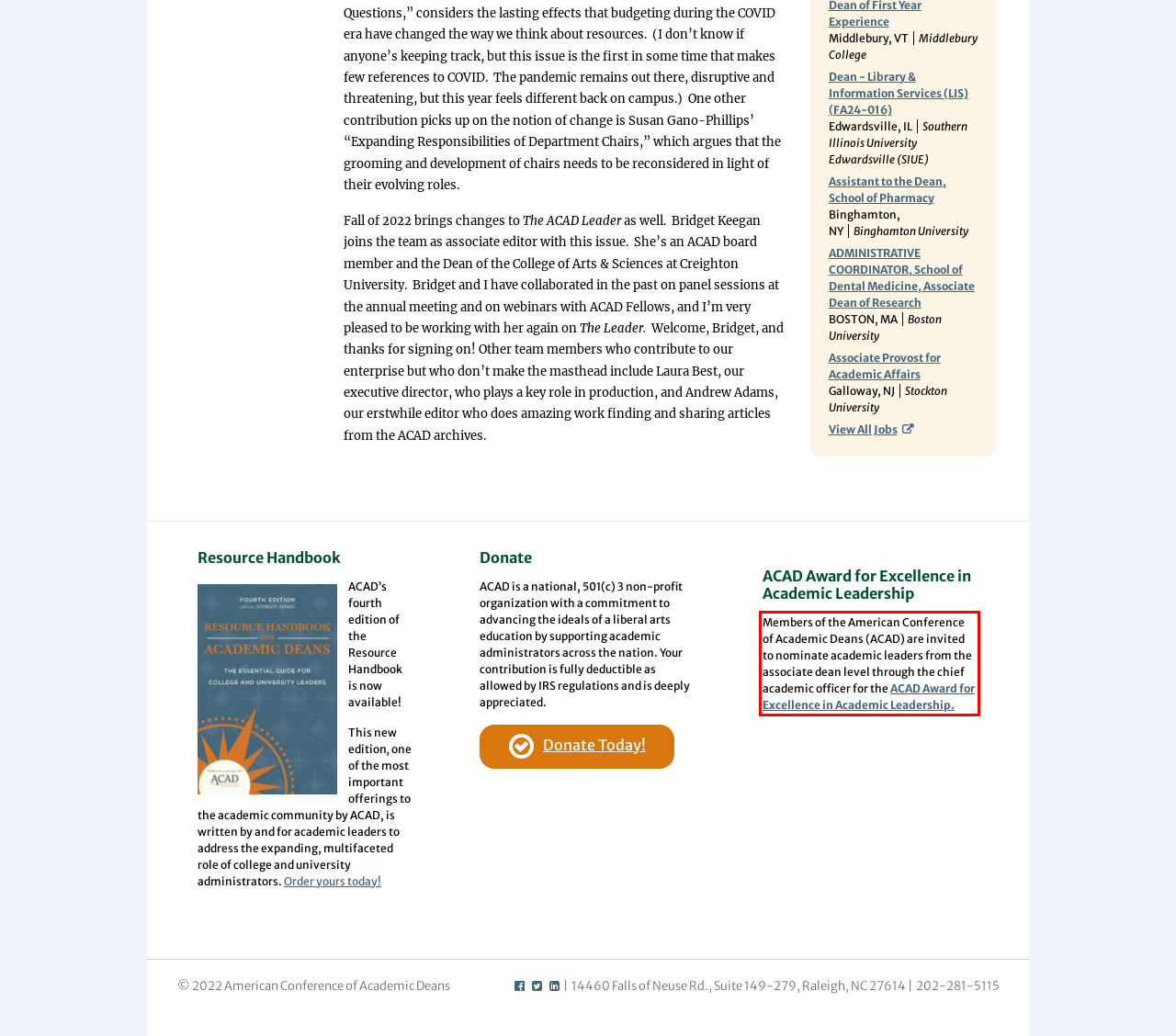Please look at the webpage screenshot and extract the text enclosed by the red bounding box.

Members of the American Conference of Academic Deans (ACAD) are invited to nominate academic leaders from the associate dean level through the chief academic officer for the ACAD Award for Excellence in Academic Leadership.